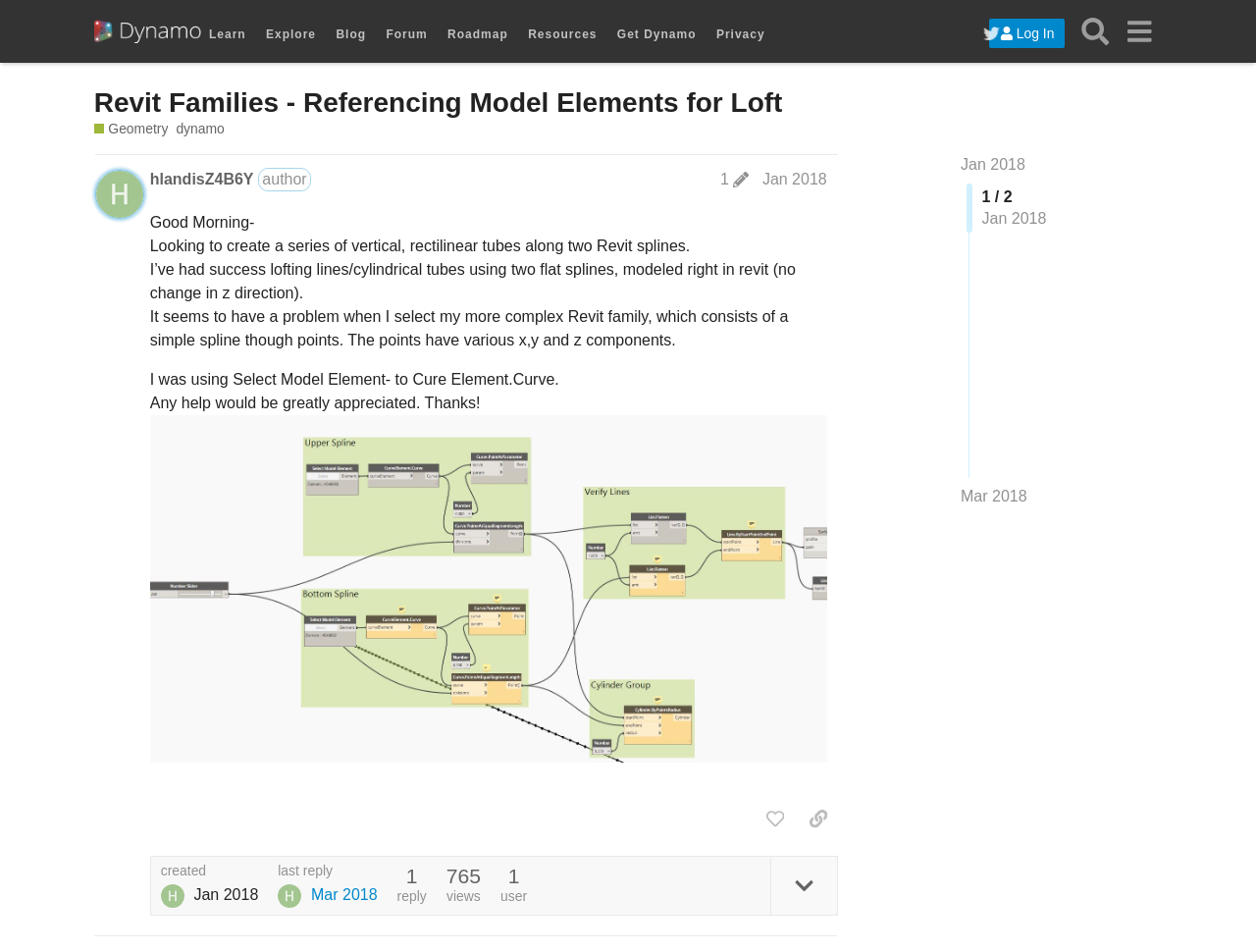Find the bounding box coordinates for the element described here: "title="like this post"".

[0.602, 0.843, 0.632, 0.878]